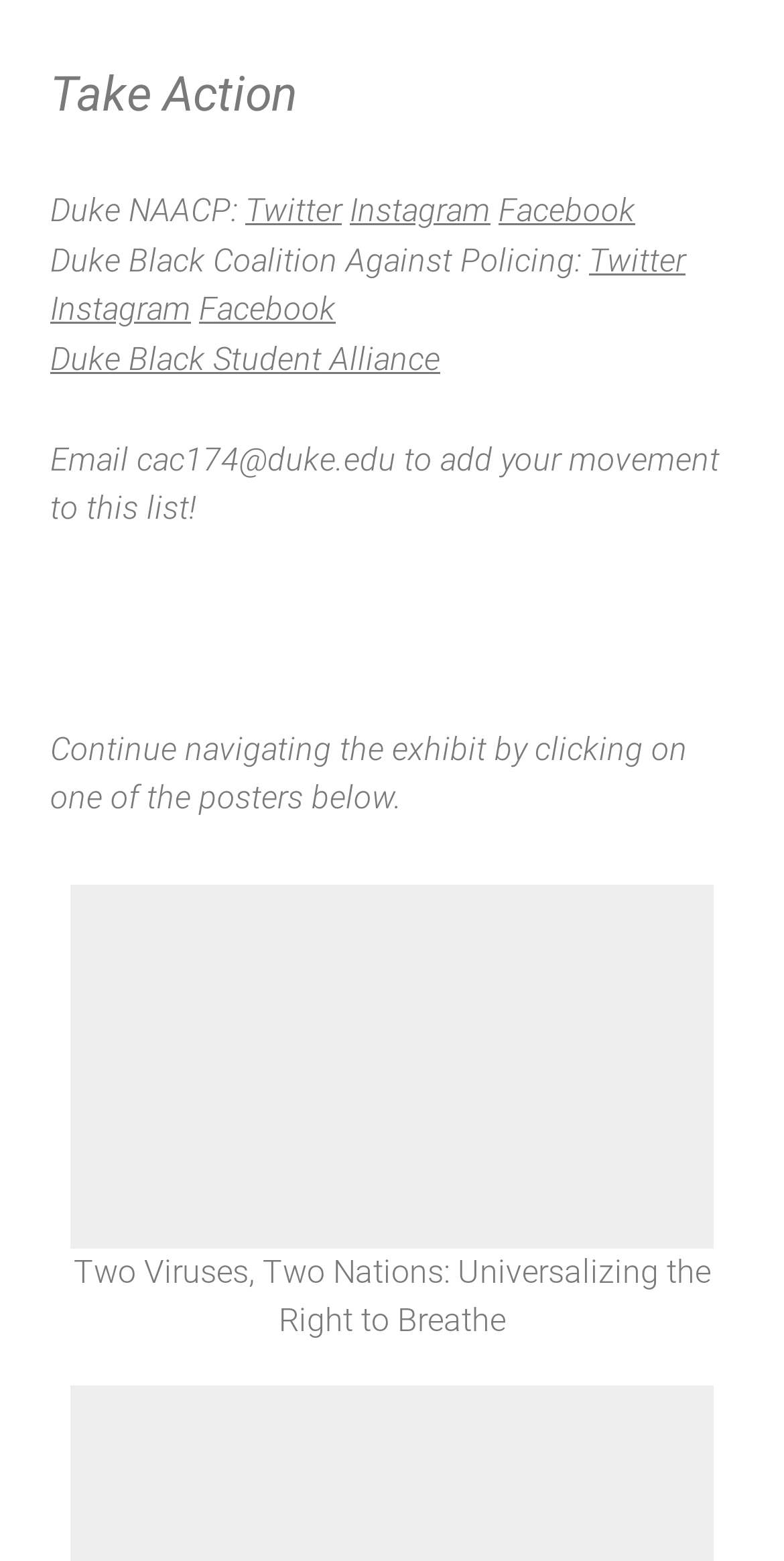Respond with a single word or phrase to the following question:
How many posters are available to navigate the exhibit?

1